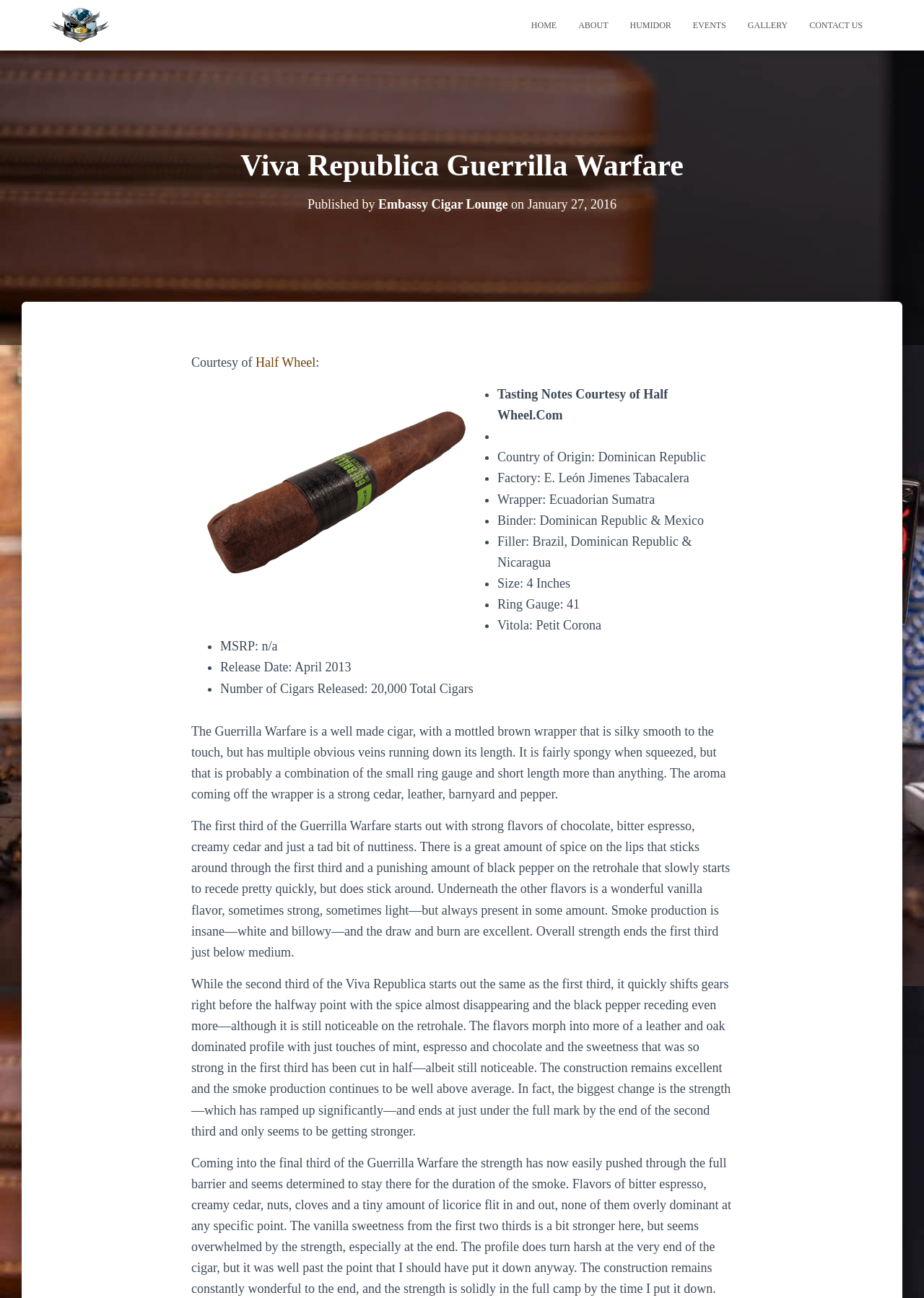Determine the bounding box coordinates of the target area to click to execute the following instruction: "Click on CONTACT US."

[0.864, 0.006, 0.945, 0.033]